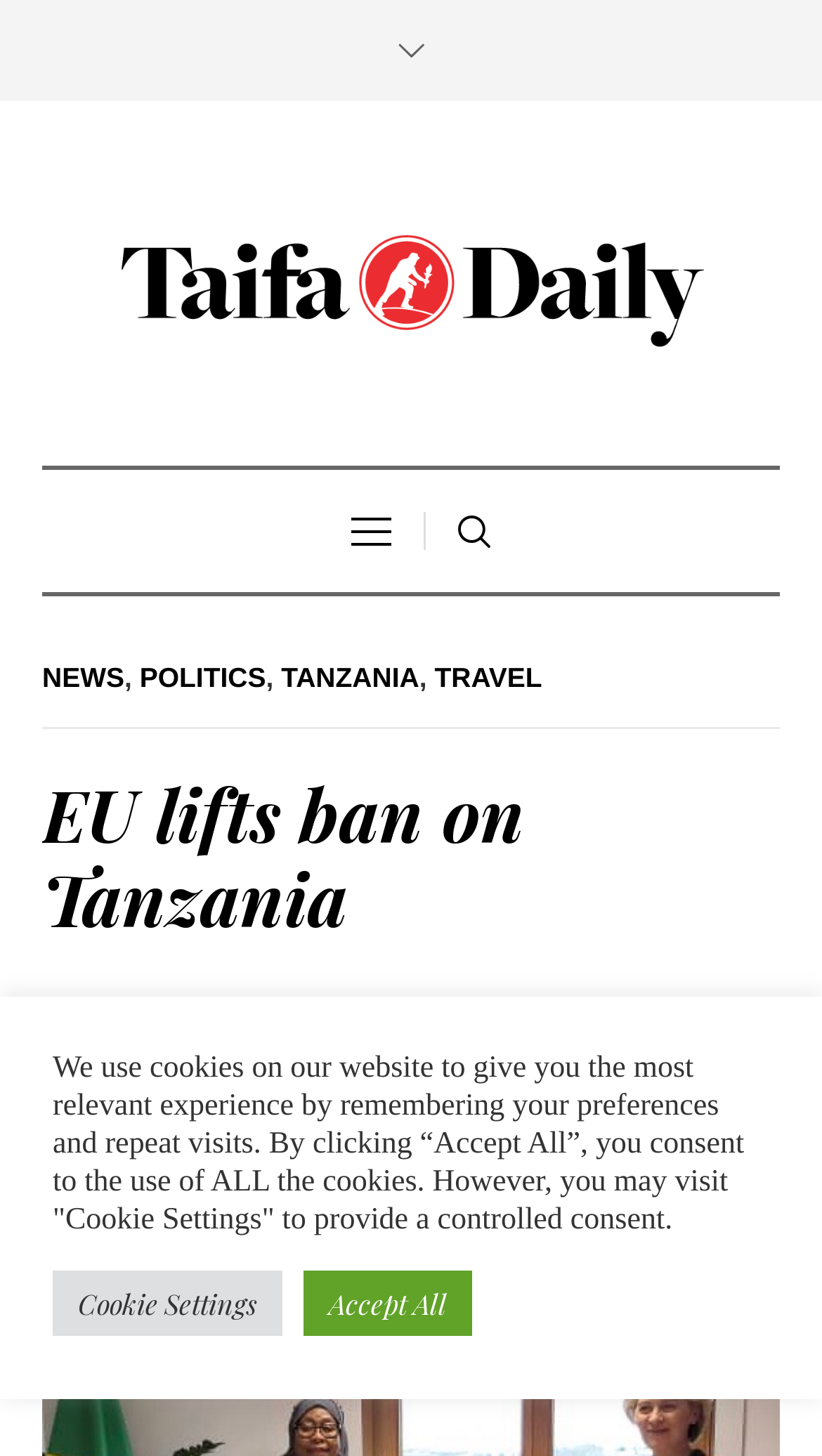Specify the bounding box coordinates (top-left x, top-left y, bottom-right x, bottom-right y) of the UI element in the screenshot that matches this description: Tanzania

[0.342, 0.455, 0.51, 0.476]